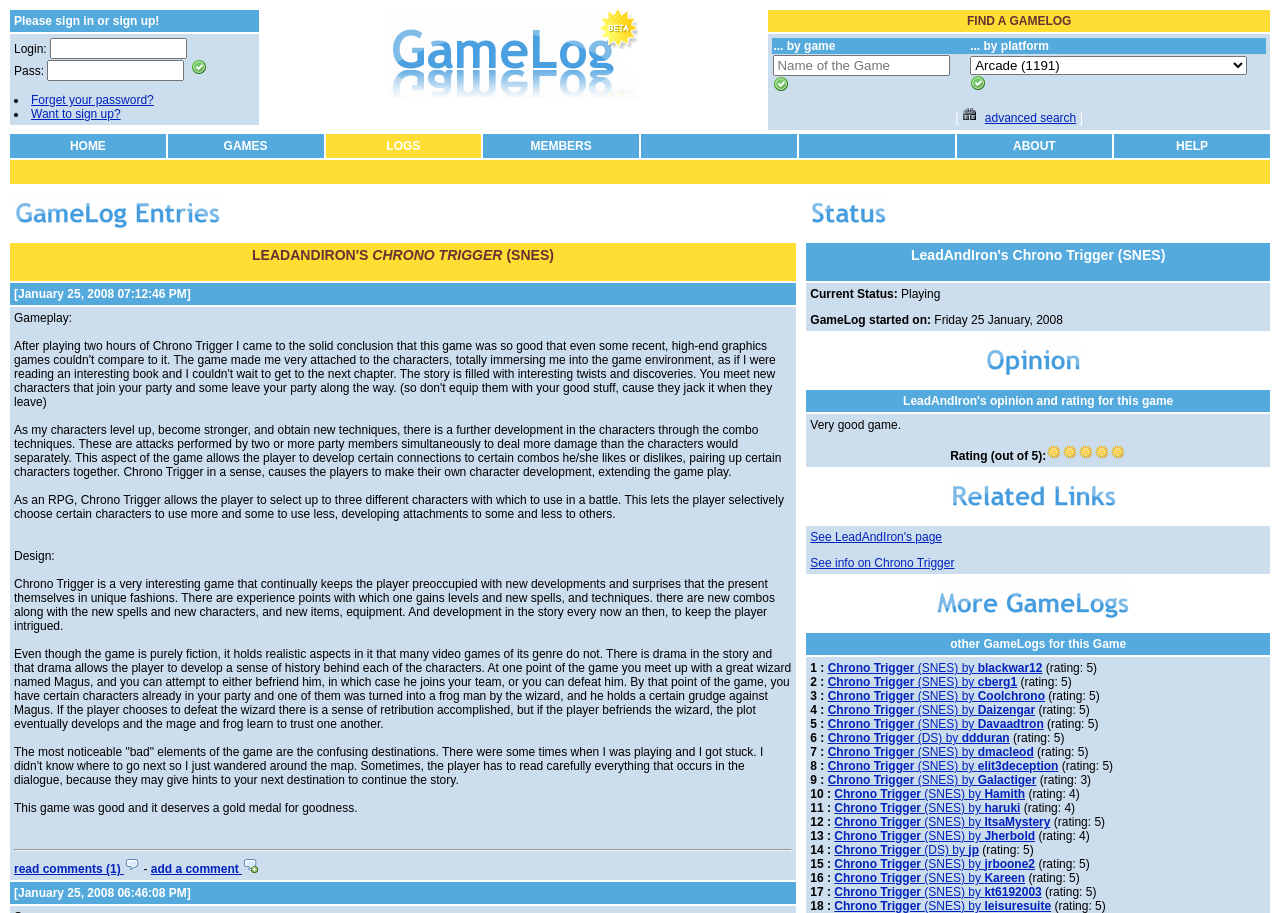Locate the bounding box coordinates of the area to click to fulfill this instruction: "search by game name". The bounding box should be presented as four float numbers between 0 and 1, in the order [left, top, right, bottom].

[0.604, 0.06, 0.742, 0.083]